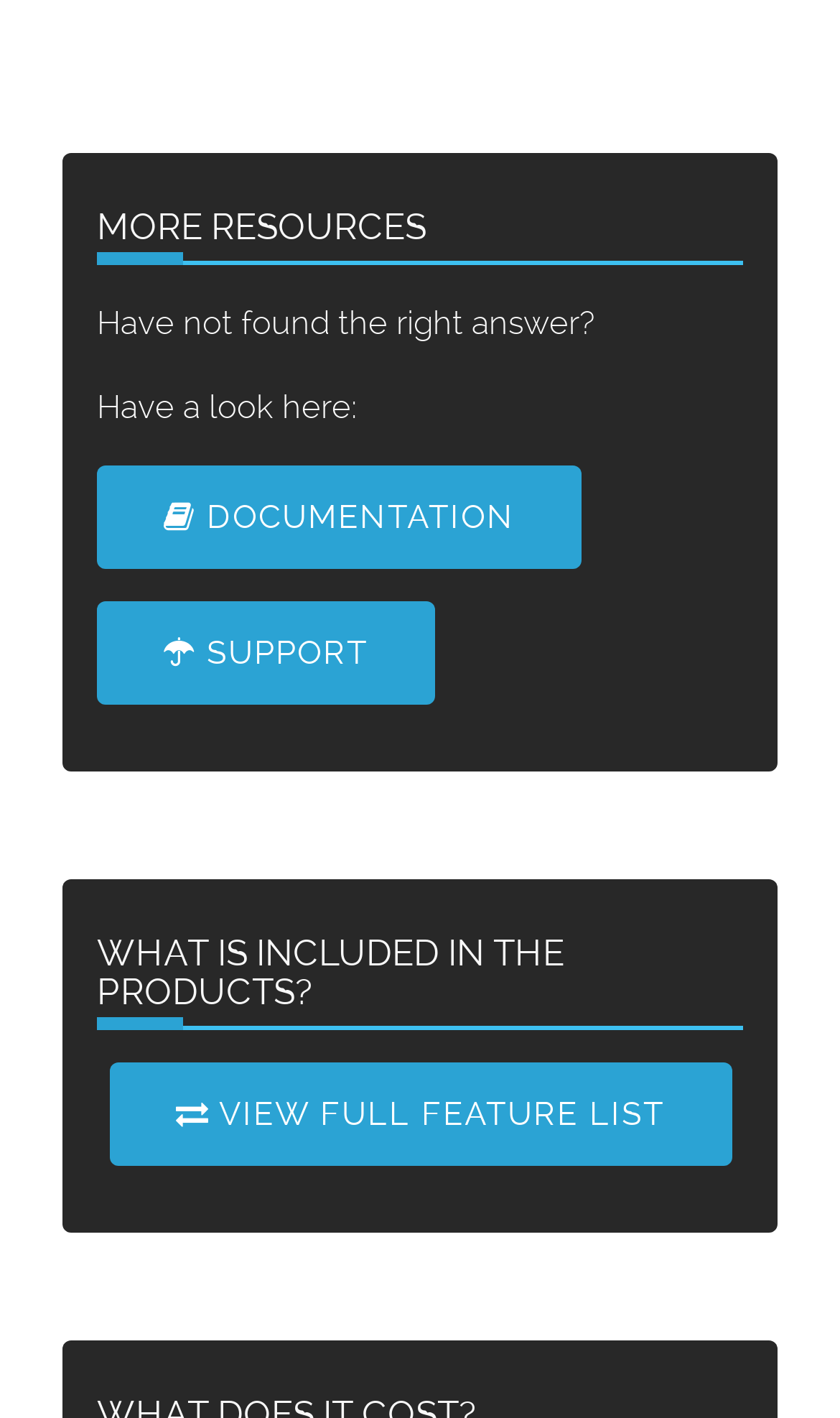What is the purpose of the 'MORE RESOURCES' section?
Using the image as a reference, give a one-word or short phrase answer.

Provide additional resources